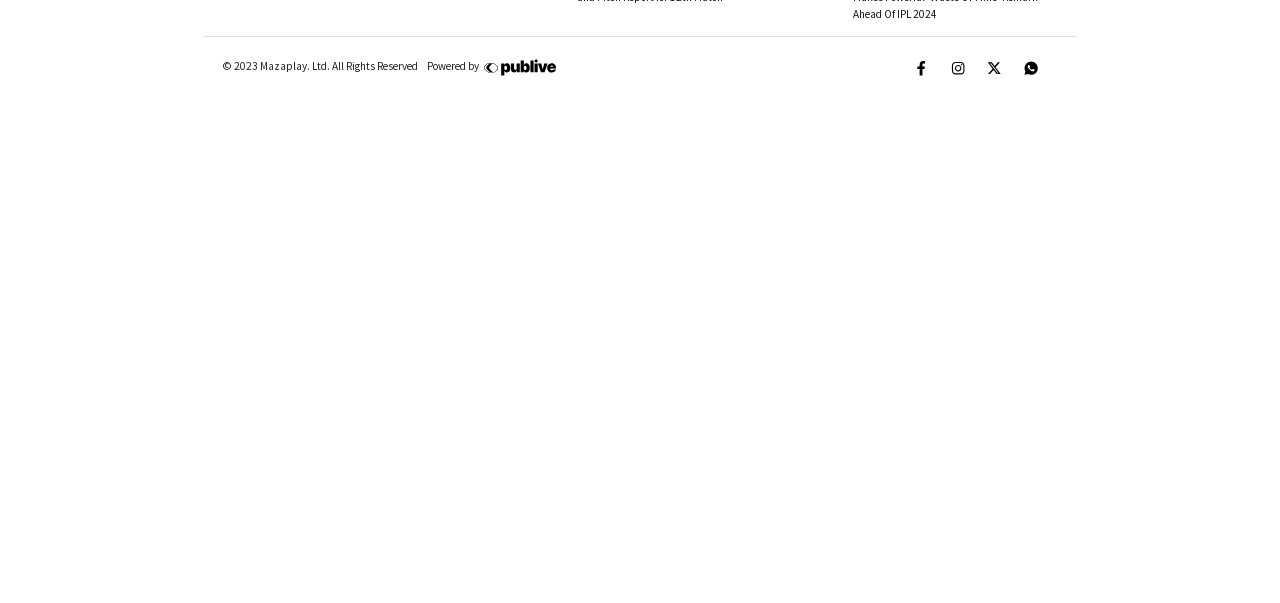Determine the bounding box coordinates for the HTML element mentioned in the following description: "aria-label="Next item in carousel"". The coordinates should be a list of four floats ranging from 0 to 1, represented as [left, top, right, bottom].

[0.87, 0.28, 0.898, 0.34]